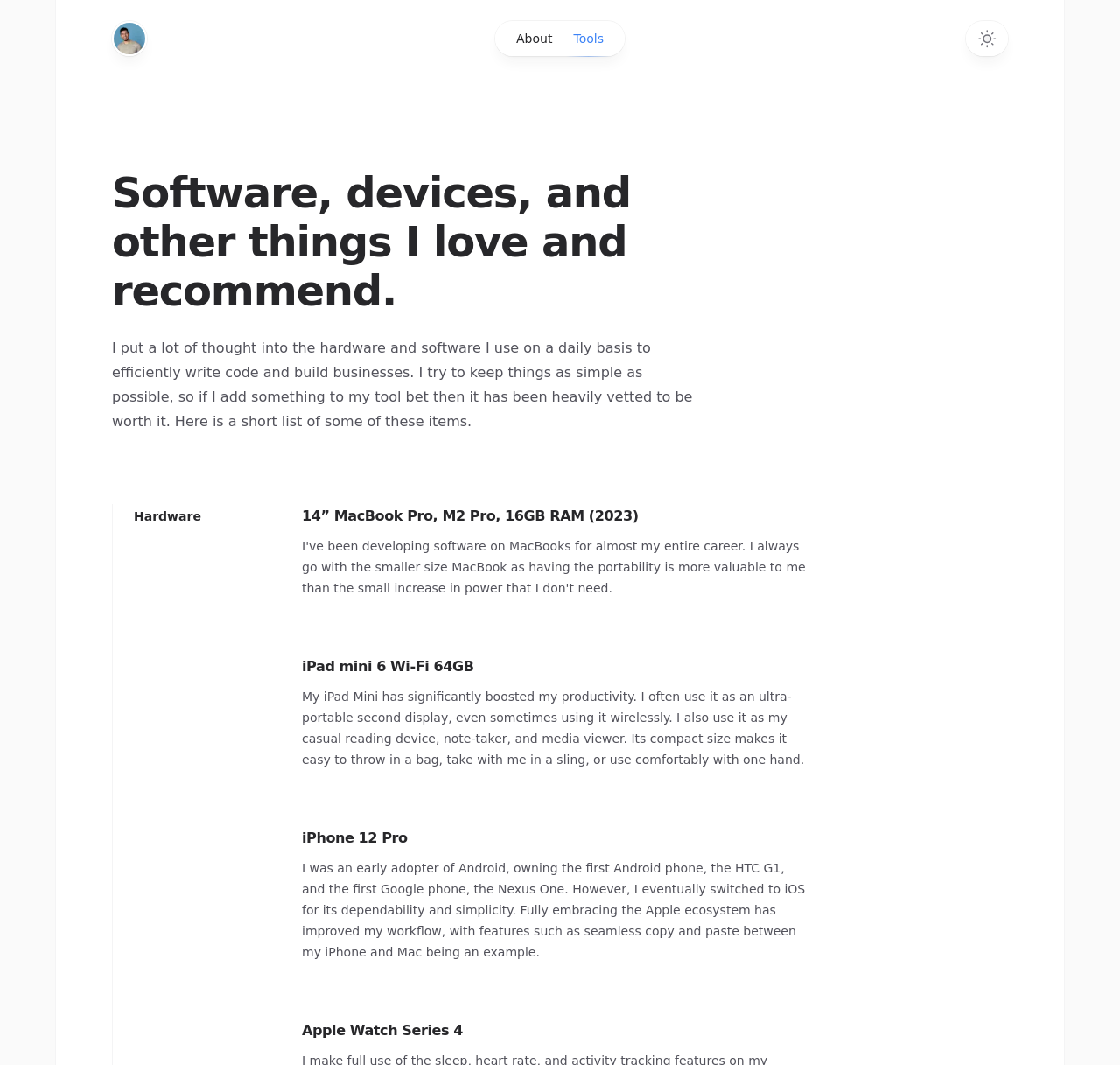What is the purpose of the 'Toggle dark mode' button?
Using the image as a reference, answer the question with a short word or phrase.

To switch between light and dark modes